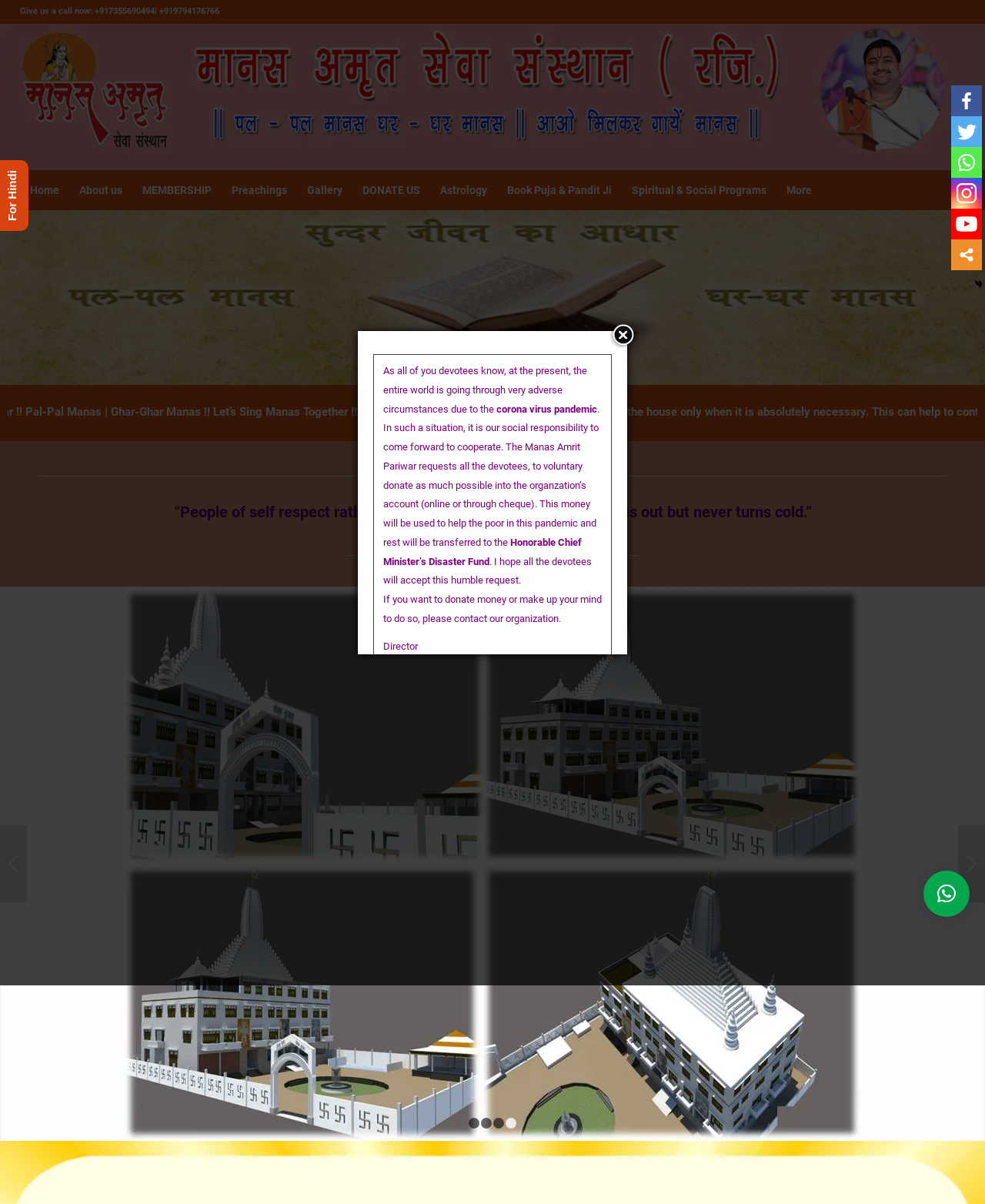Can you locate the main headline on this webpage and provide its text content?

“MANAS AMRIT DHAM SEWA ASHRAM”